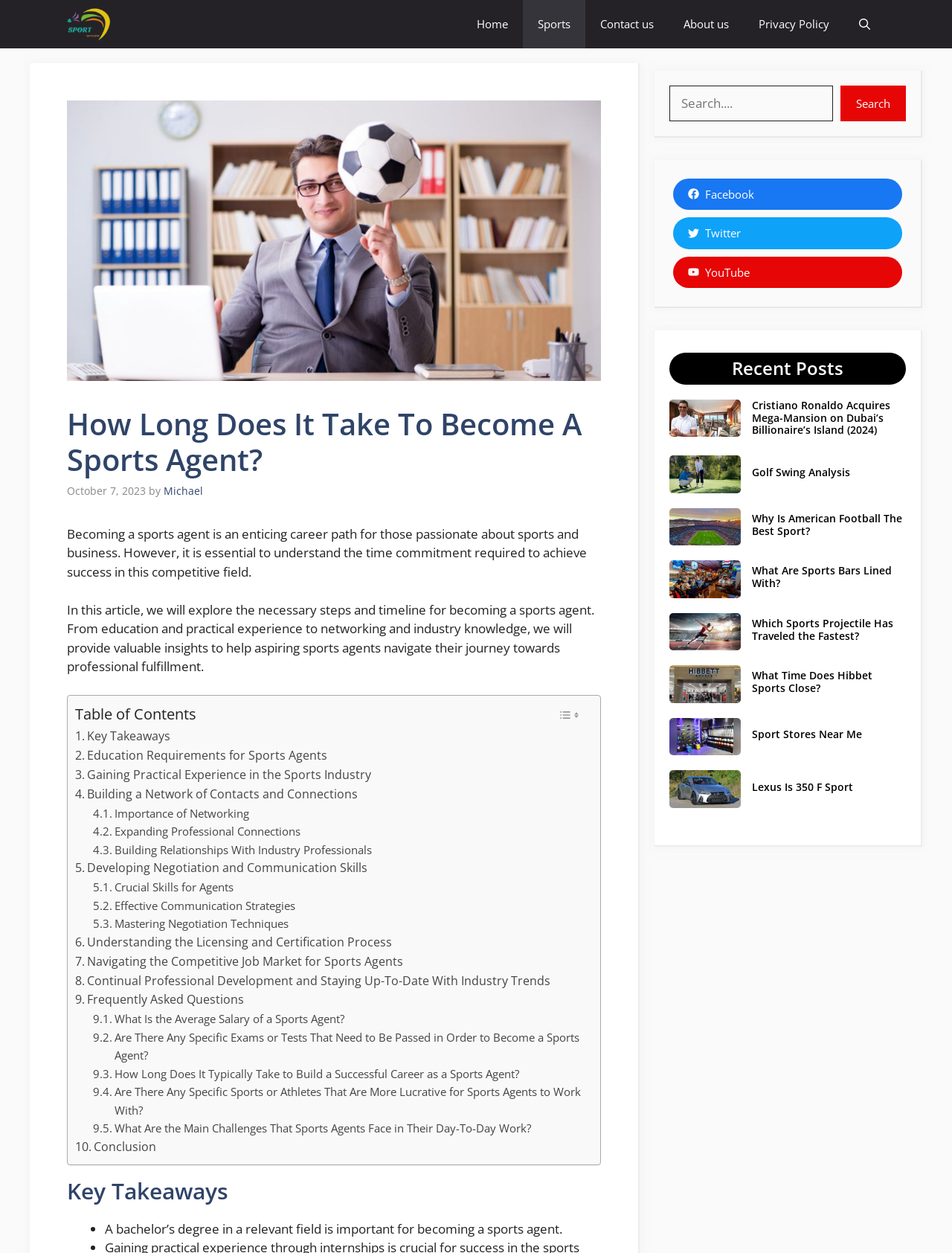Show the bounding box coordinates for the HTML element described as: "News".

None